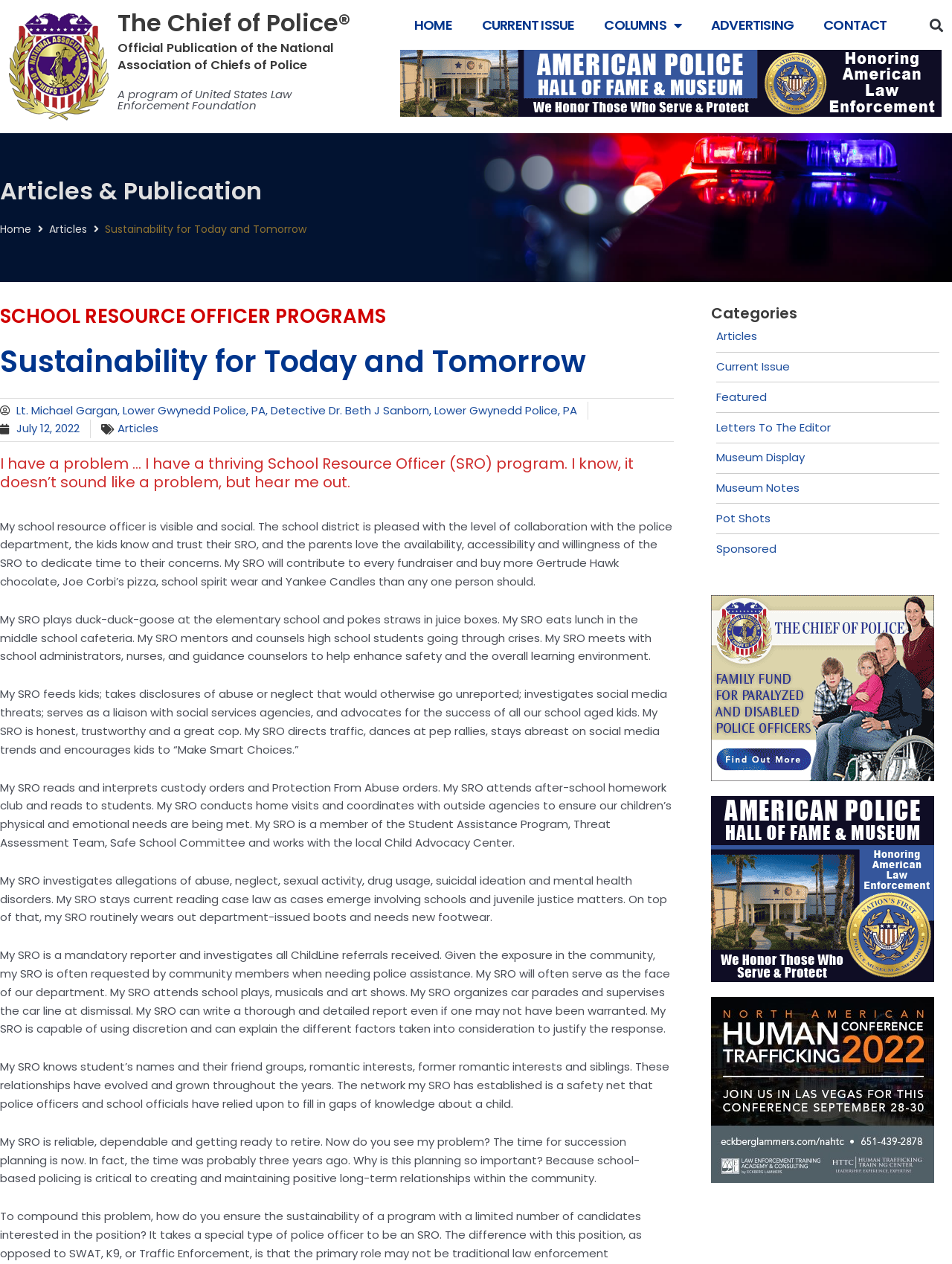Use a single word or phrase to answer the question: 
What is the role of the SRO in the school?

Mentor and counselor